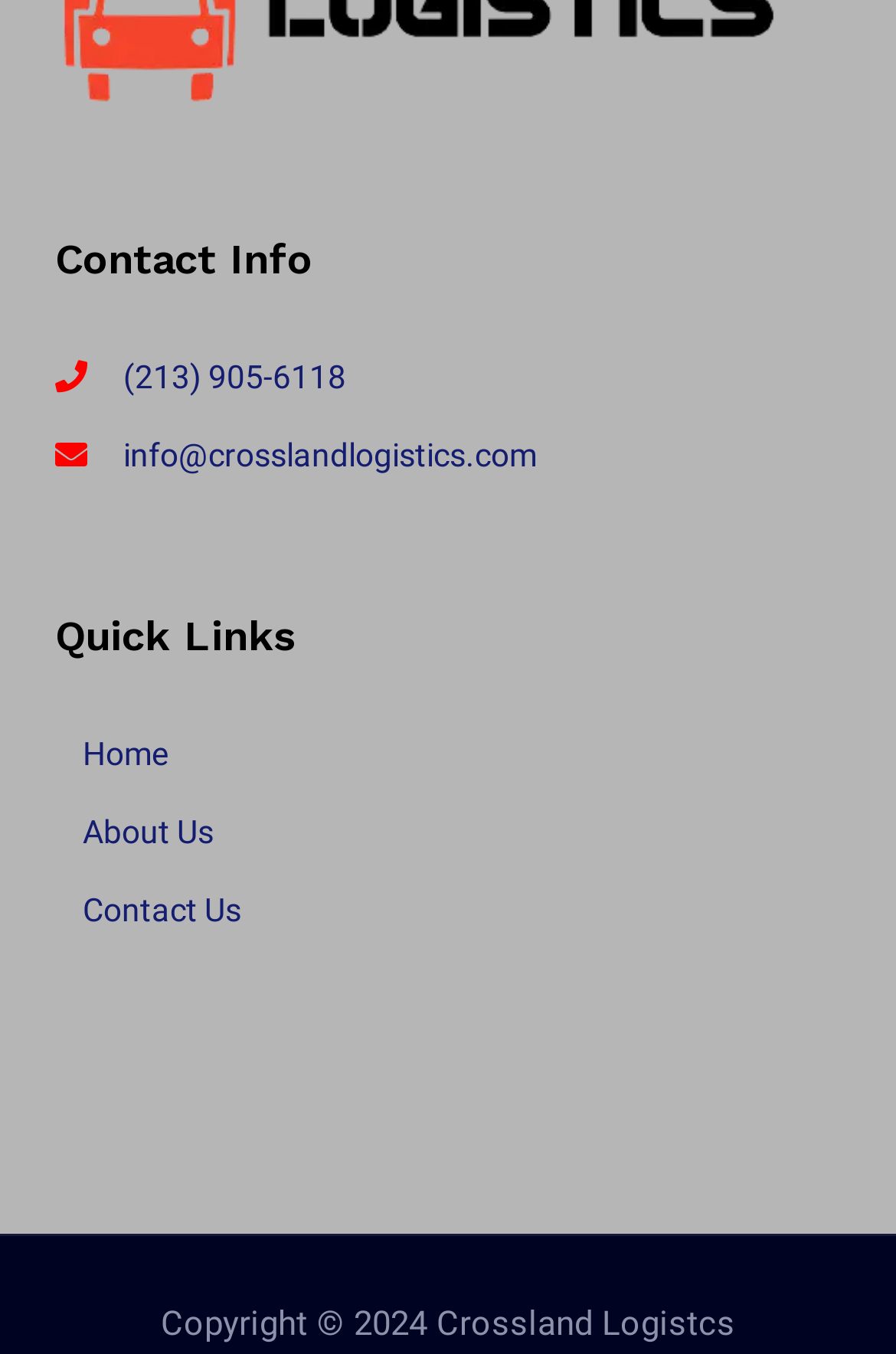Kindly respond to the following question with a single word or a brief phrase: 
What year is the copyright for?

2024